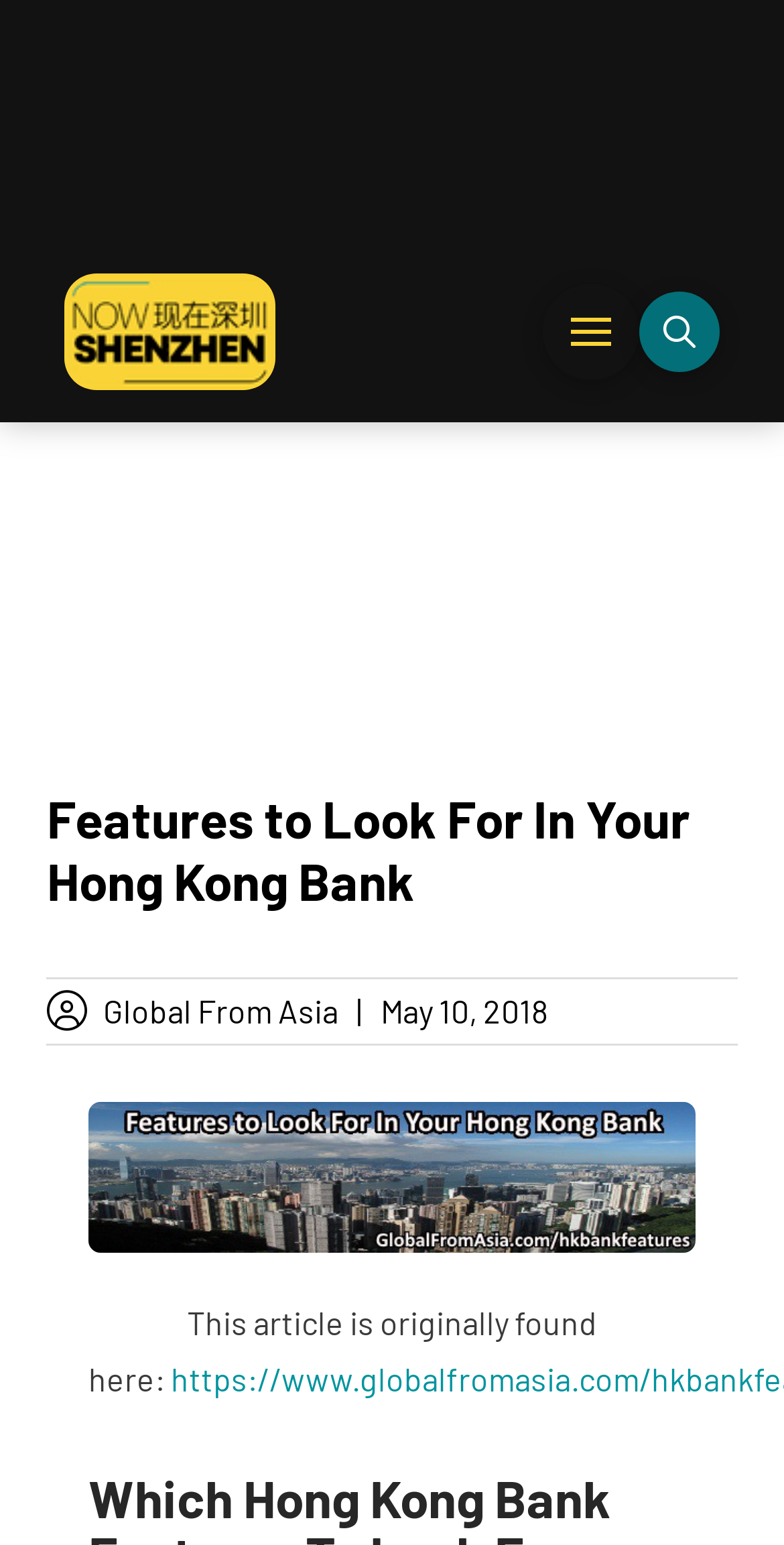What is the image below the heading about?
Look at the screenshot and respond with one word or a short phrase.

Unknown